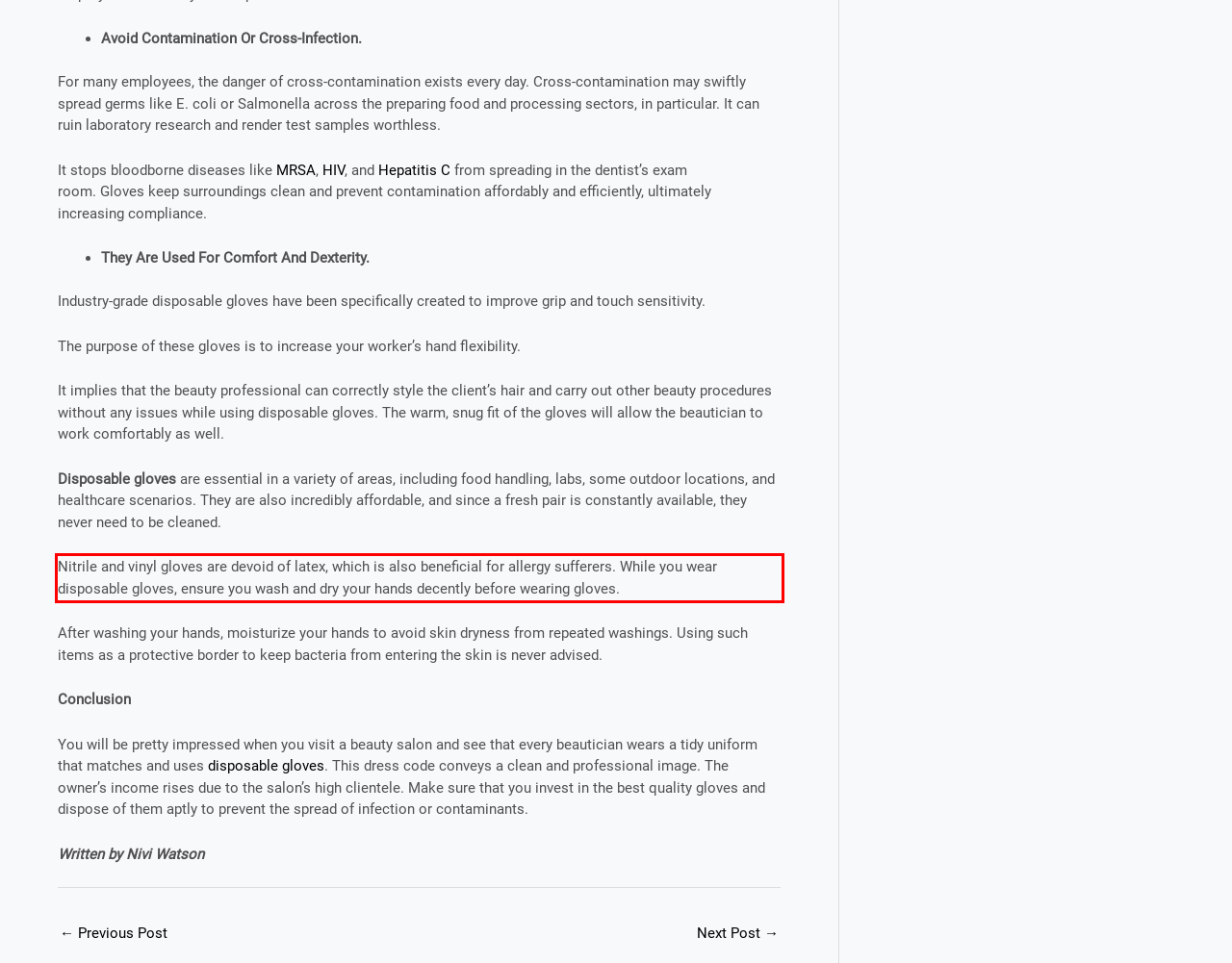Identify the text inside the red bounding box on the provided webpage screenshot by performing OCR.

Nitrile and vinyl gloves are devoid of latex, which is also beneficial for allergy sufferers. While you wear disposable gloves, ensure you wash and dry your hands decently before wearing gloves.